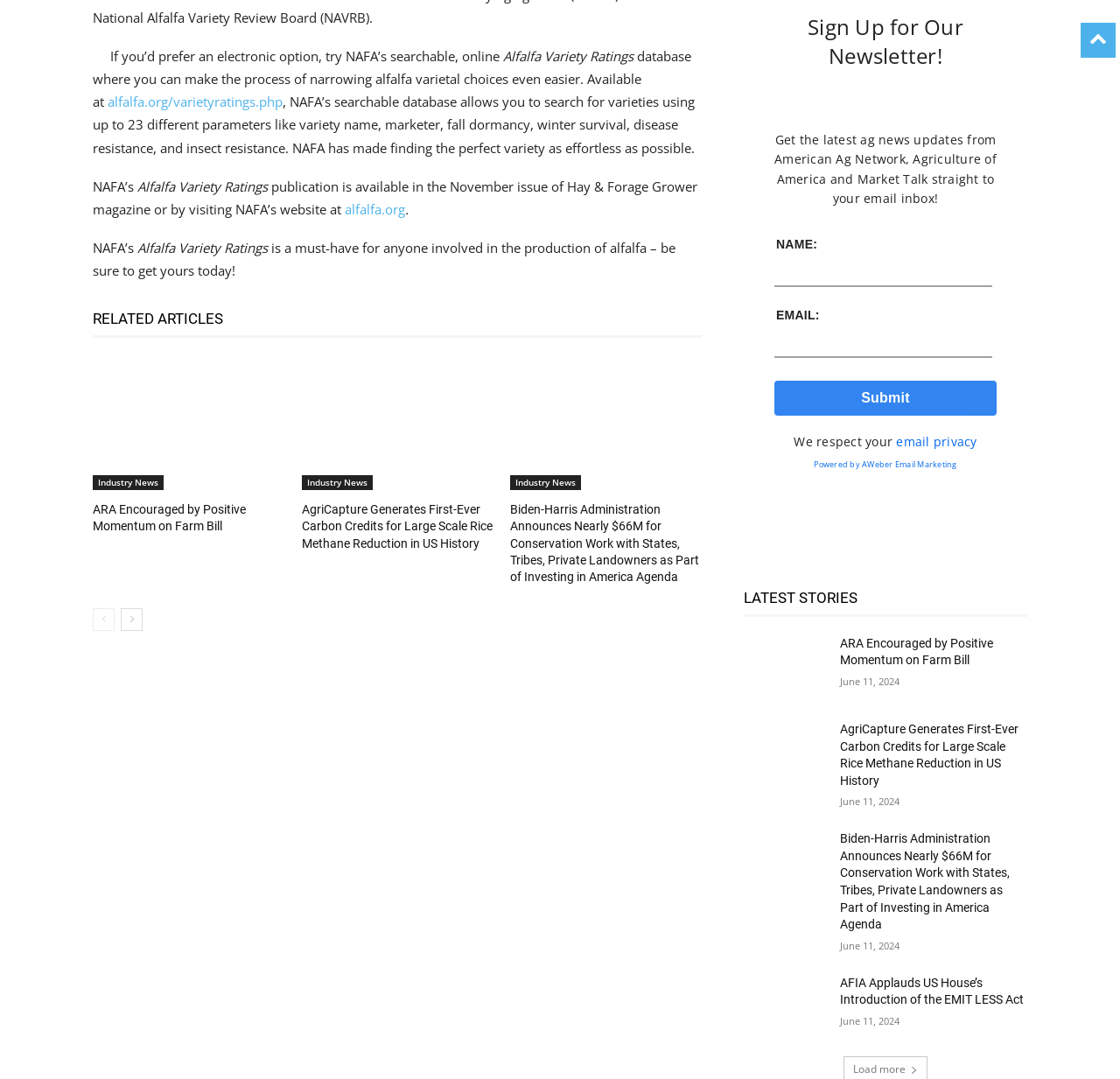Please give a succinct answer to the question in one word or phrase:
How many latest stories are listed on the webpage?

4